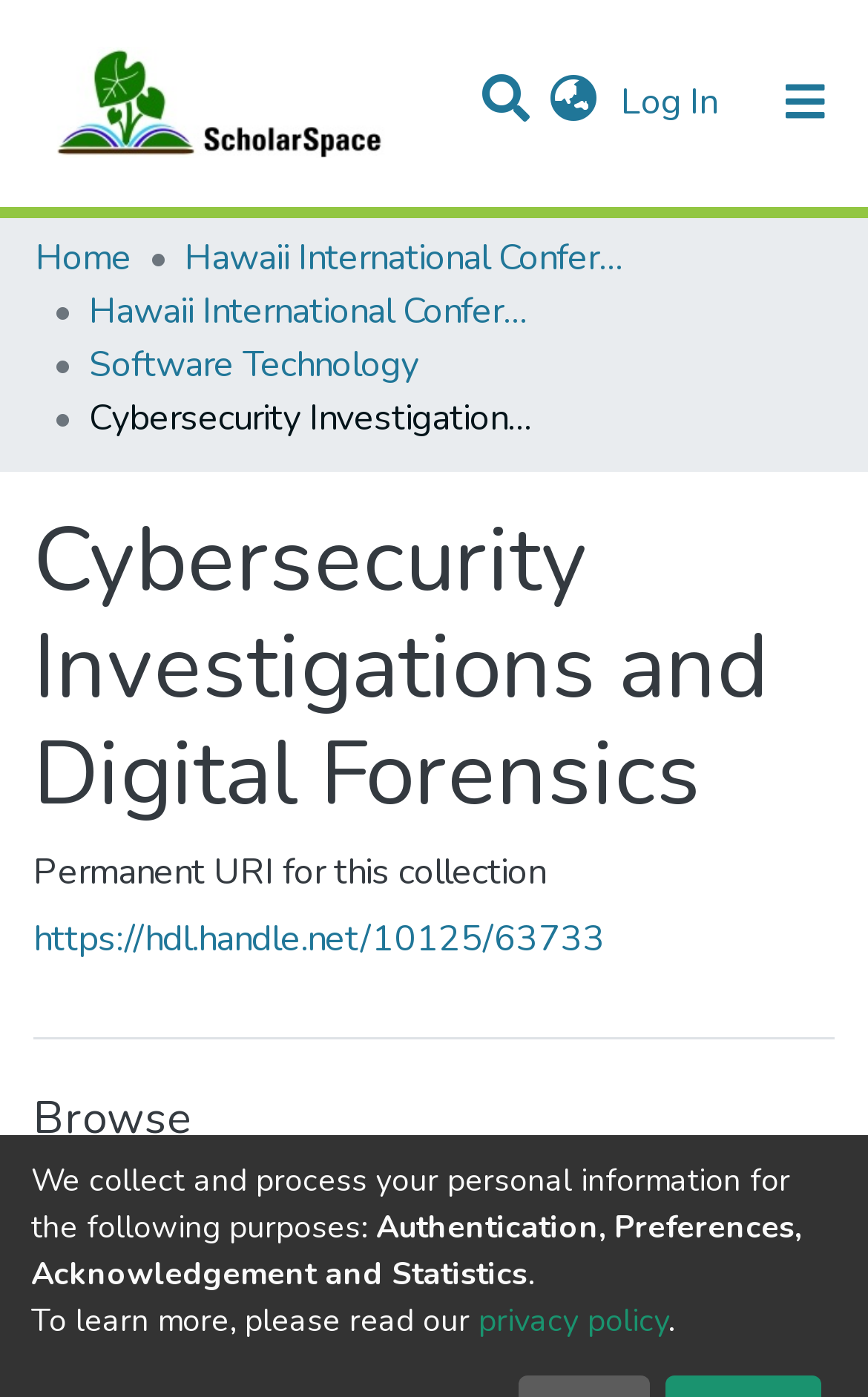Determine the bounding box coordinates for the clickable element to execute this instruction: "Visit Facebook page". Provide the coordinates as four float numbers between 0 and 1, i.e., [left, top, right, bottom].

None